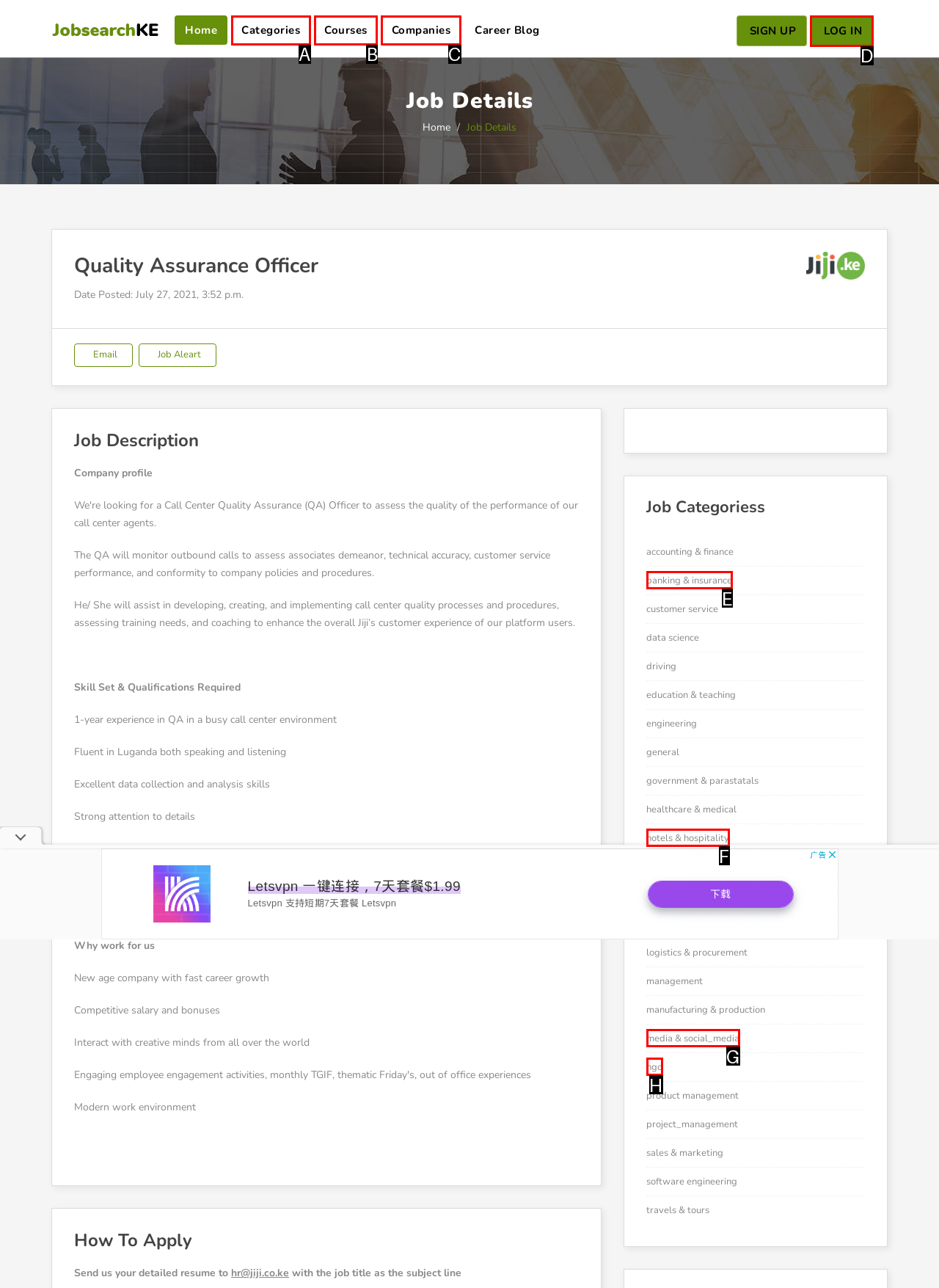Determine the letter of the UI element that will complete the task: Click on the 'LOG IN' link
Reply with the corresponding letter.

D